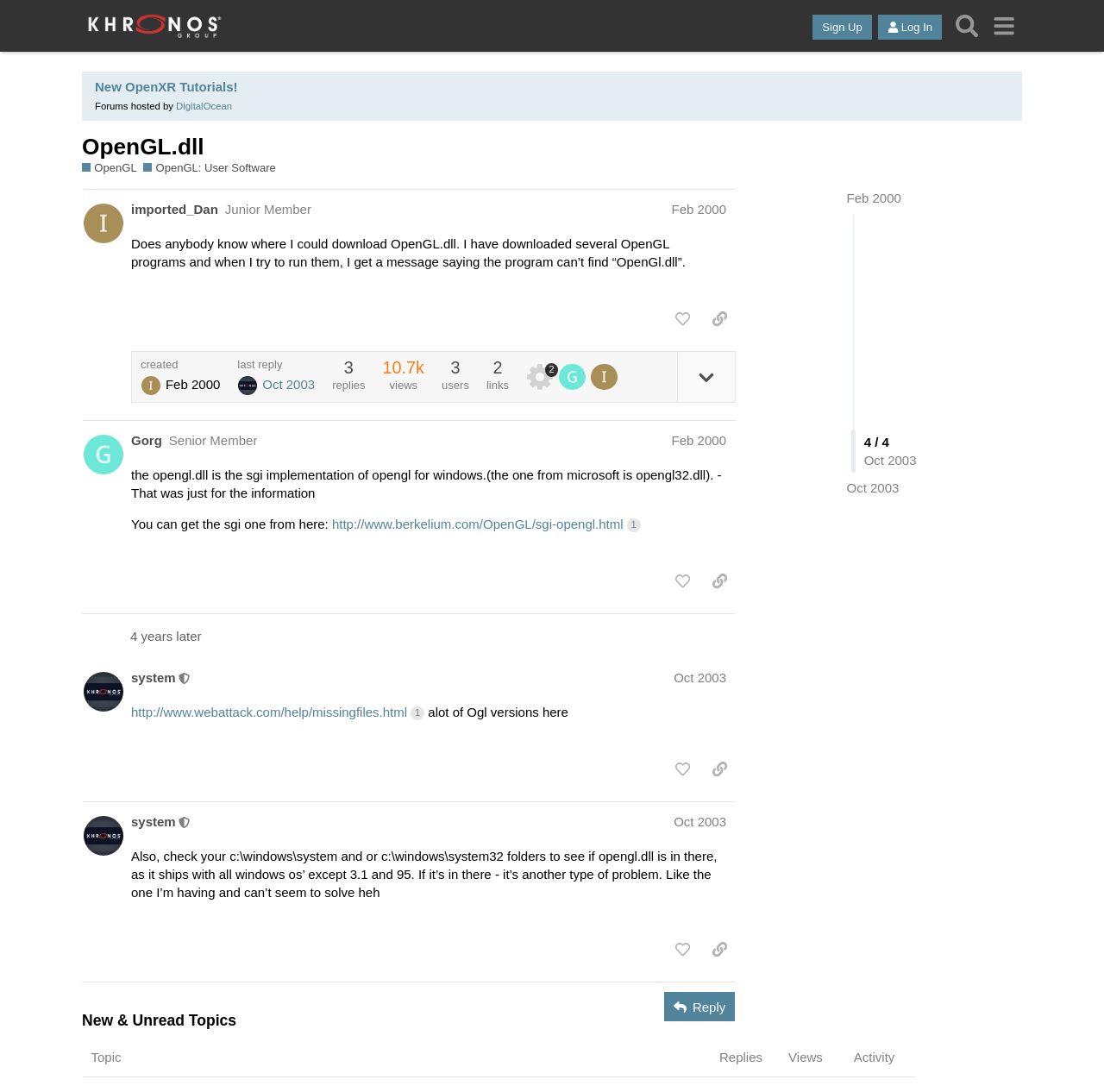With reference to the image, please provide a detailed answer to the following question: How many posts are in this thread?

The number of posts in this thread can be determined by counting the number of regions with the title 'post #x by @username'. There are four such regions, indicating that there are four posts in this thread.